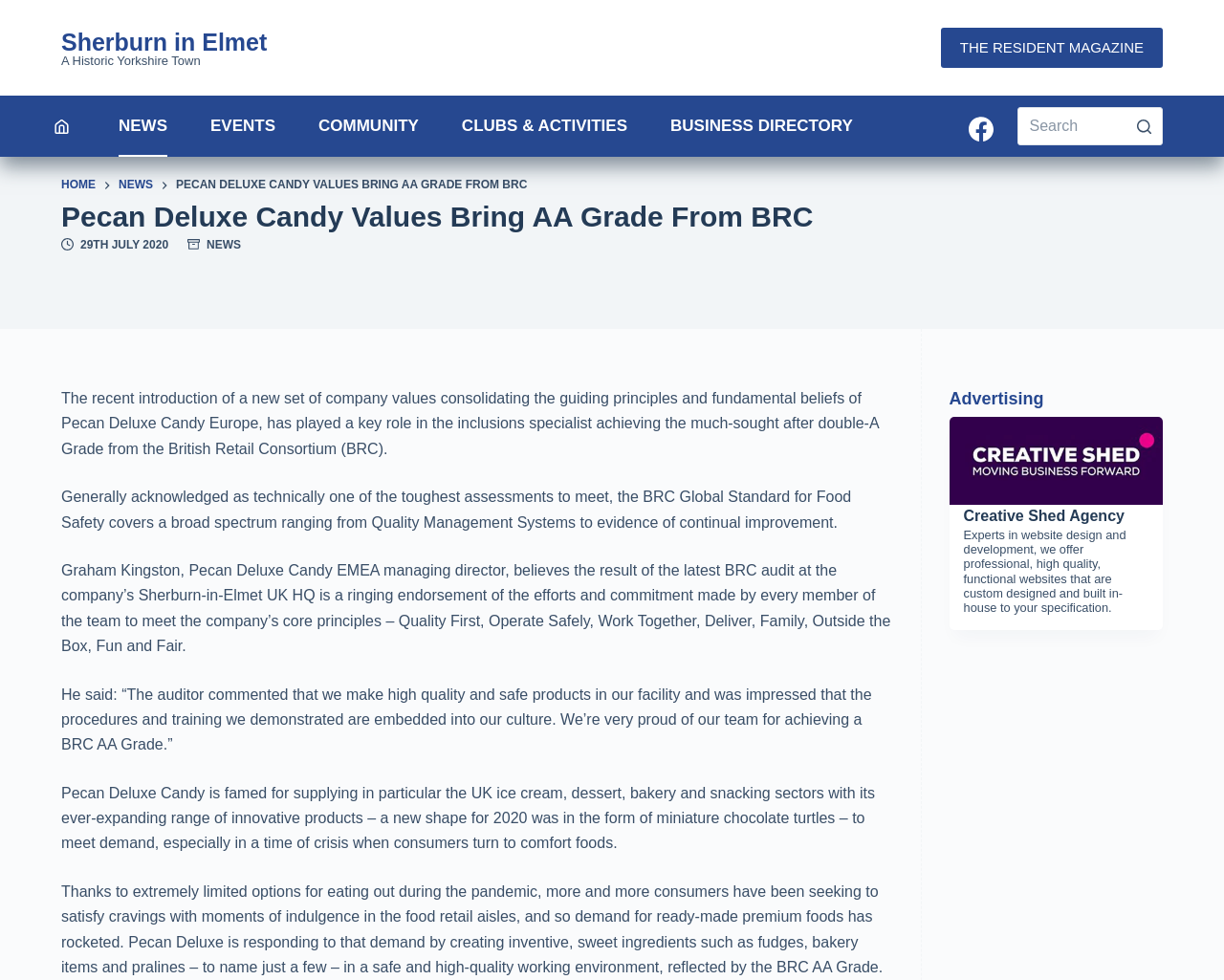What is the name of the town mentioned in the webpage?
Make sure to answer the question with a detailed and comprehensive explanation.

The webpage mentions 'Sherburn-in-Elmet' as the location of Pecan Deluxe Candy Europe's UK HQ, which is a historic Yorkshire town.